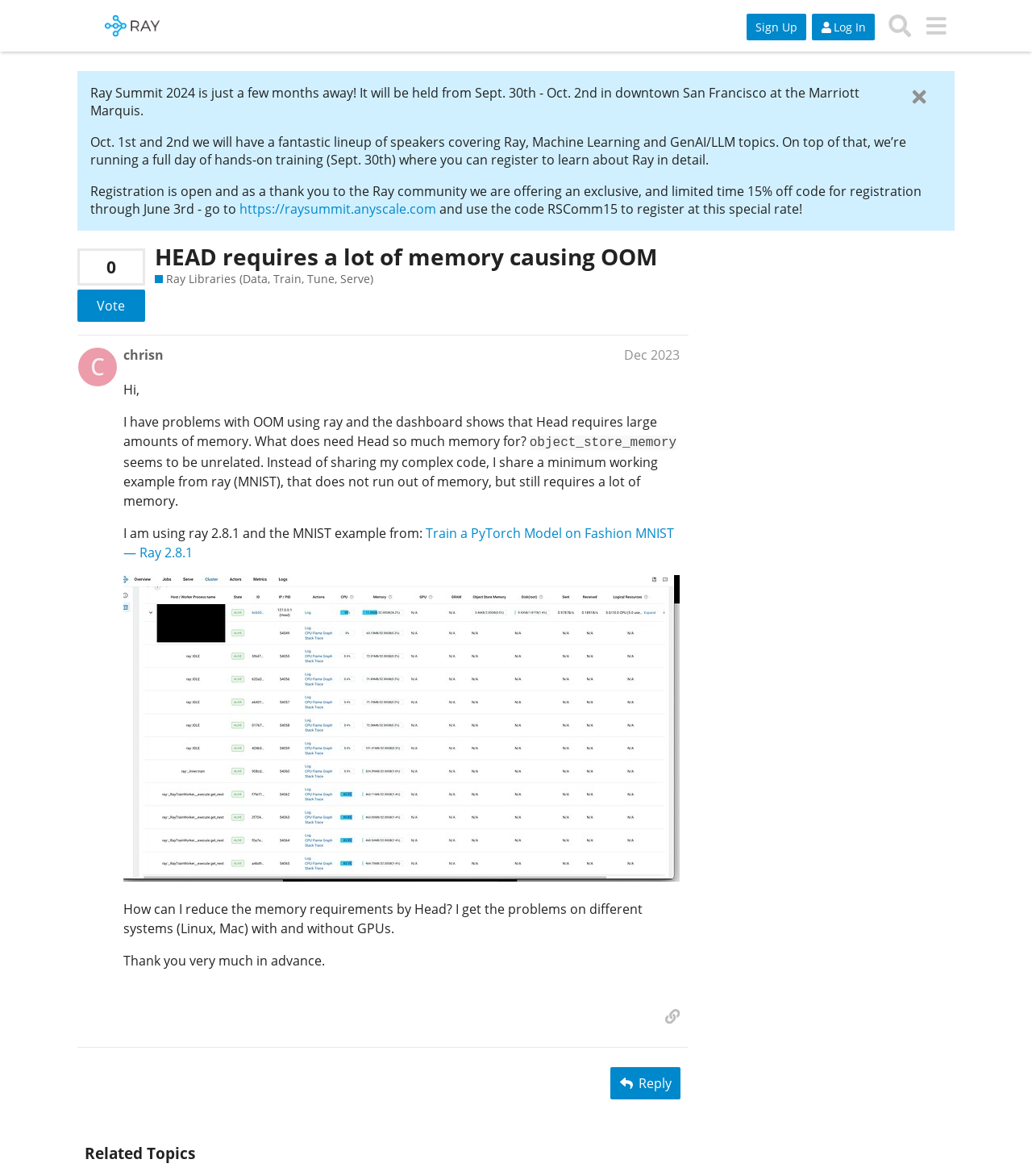Please locate the UI element described by "Dec 2023" and provide its bounding box coordinates.

[0.604, 0.294, 0.658, 0.309]